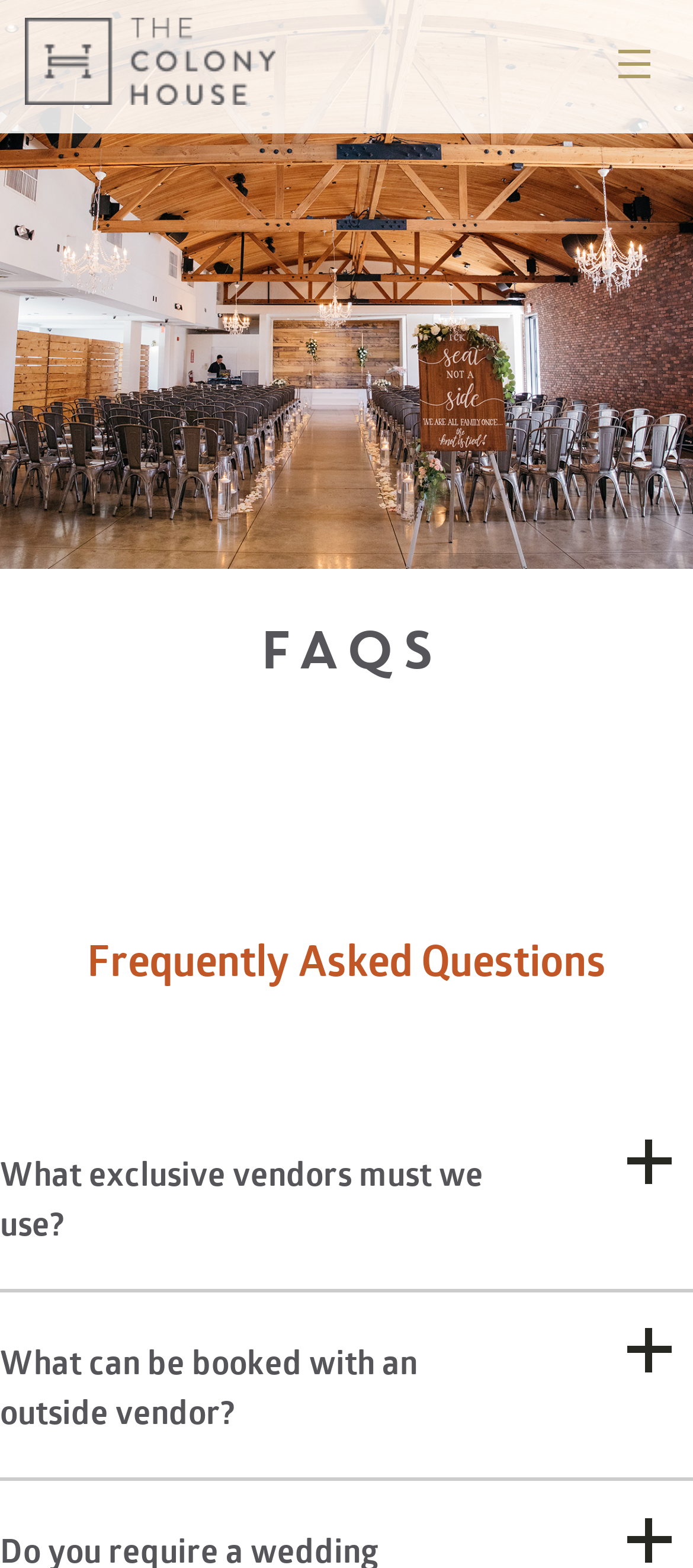Use one word or a short phrase to answer the question provided: 
How many FAQ sections are there?

2